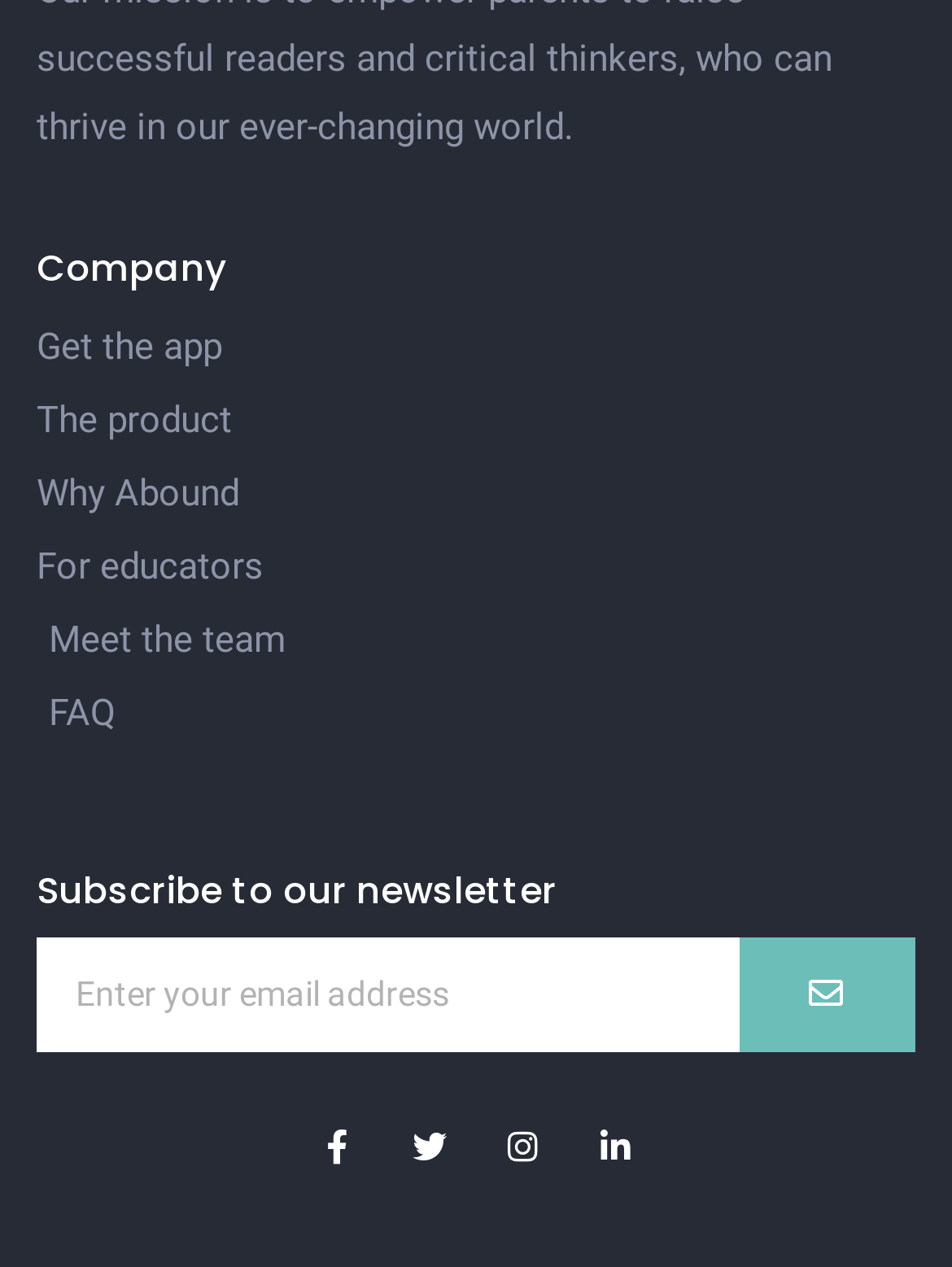What is the purpose of the textbox?
Carefully examine the image and provide a detailed answer to the question.

The textbox is labeled as 'Email' and is required, which suggests that it is used for email subscription. This is further supported by the static text 'Subscribe to our newsletter' above the textbox.